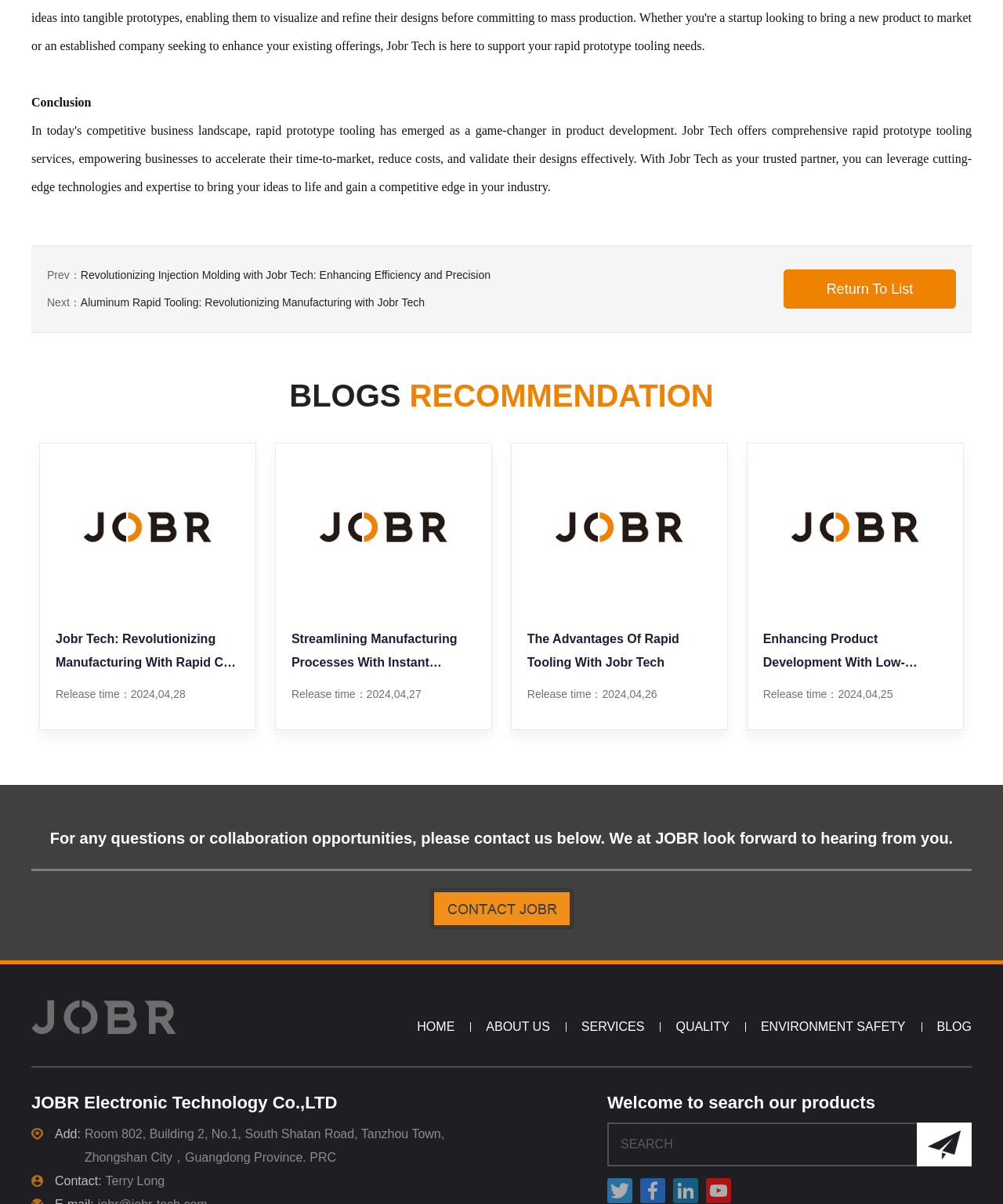Point out the bounding box coordinates of the section to click in order to follow this instruction: "Search for products".

[0.605, 0.933, 0.913, 0.969]